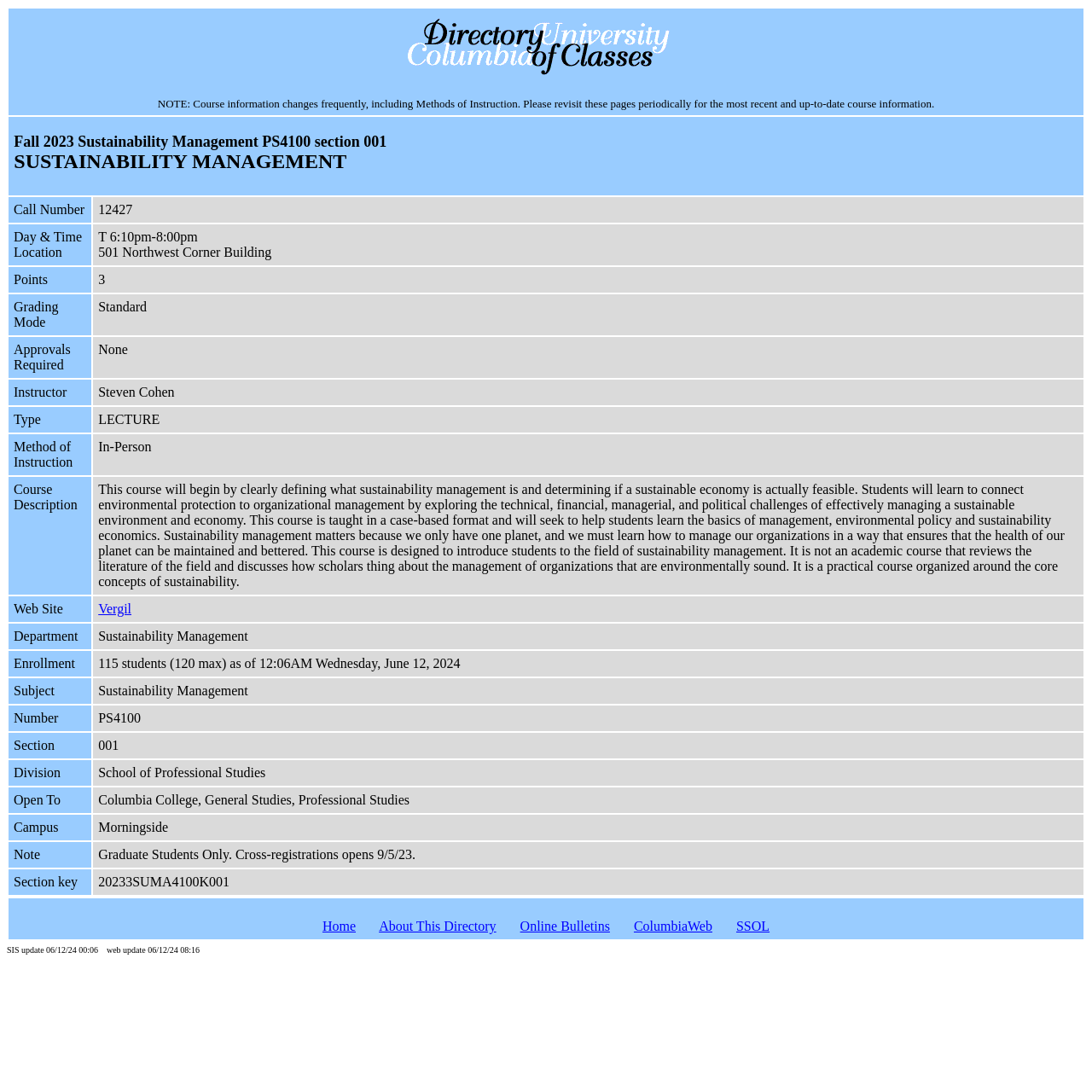What is the enrollment status of this course?
From the image, provide a succinct answer in one word or a short phrase.

115 students (120 max)